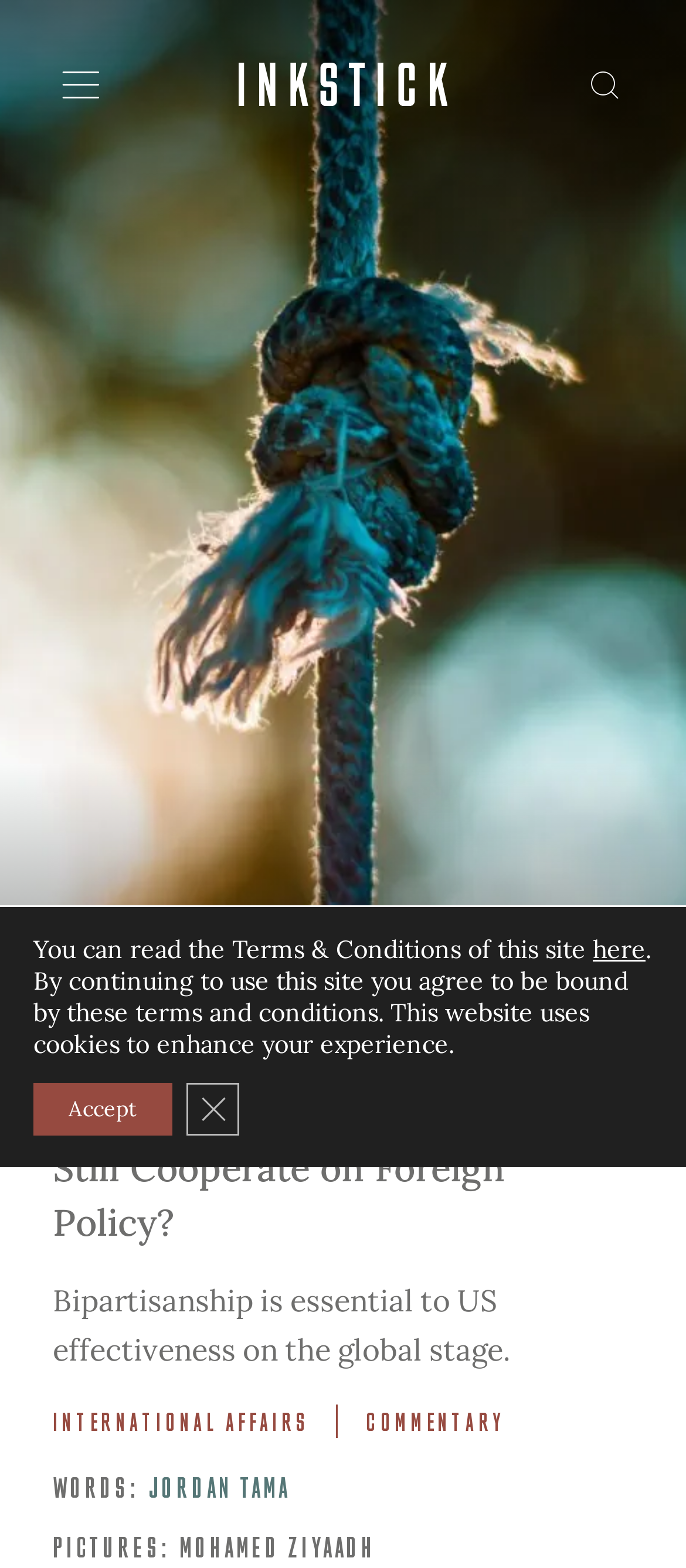Answer this question using a single word or a brief phrase:
Who is the author of the article?

Jordan Tama